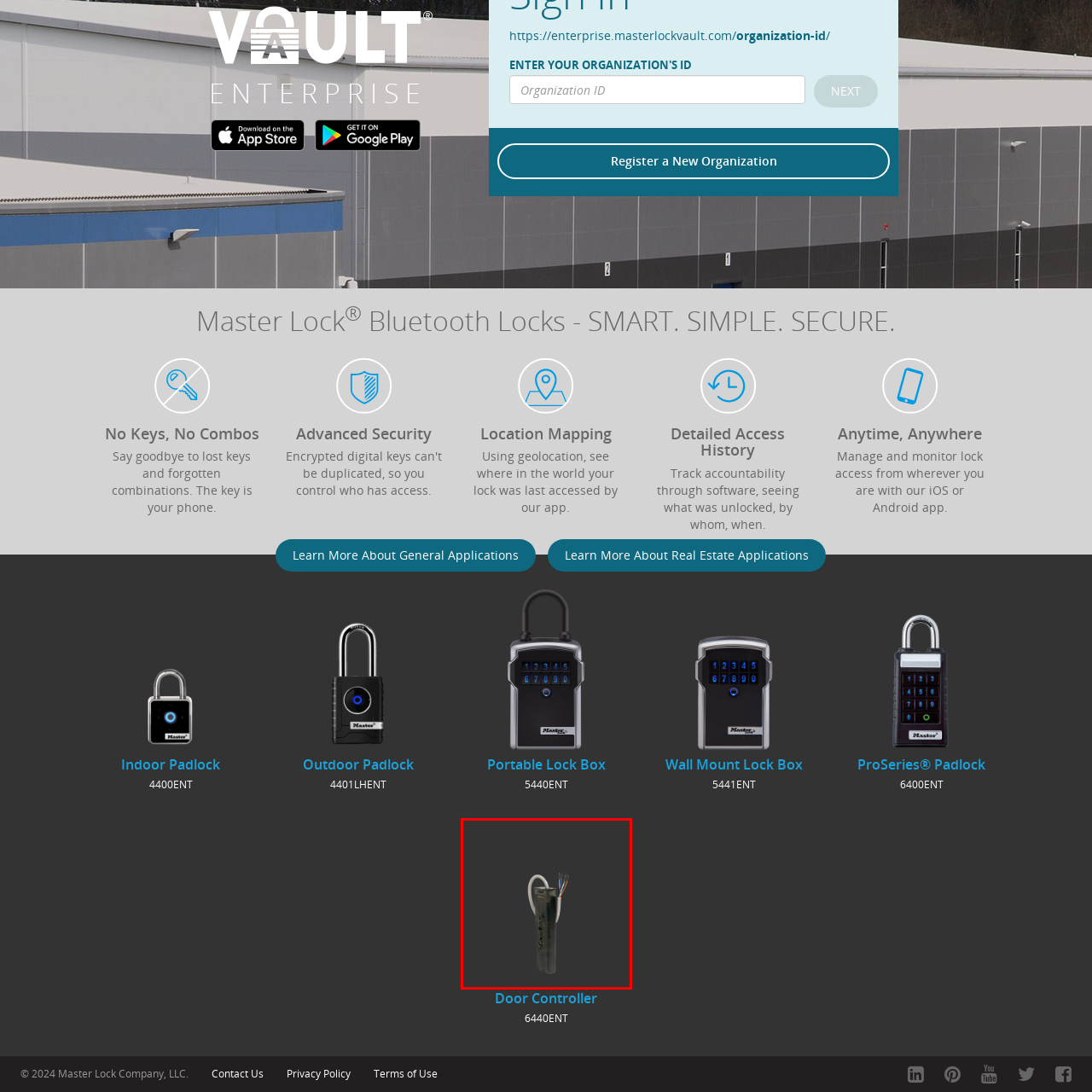Provide a comprehensive description of the image highlighted by the red bounding box.

The image features a compact electronic device, possibly a door controller, characterized by its elongated shape and sleek design. Its body appears to be made of dark, durable material, indicating that it is built for practicality and durability. The device has several colored wires protruding from one end, suggesting that it is intended for integration with other electronic systems or for specific installations. This type of hardware is commonly used in security and access control systems, aligning with products like the Master Lock's Door Controller model 6440ENT, which focuses on enhancing security and access management in various settings.